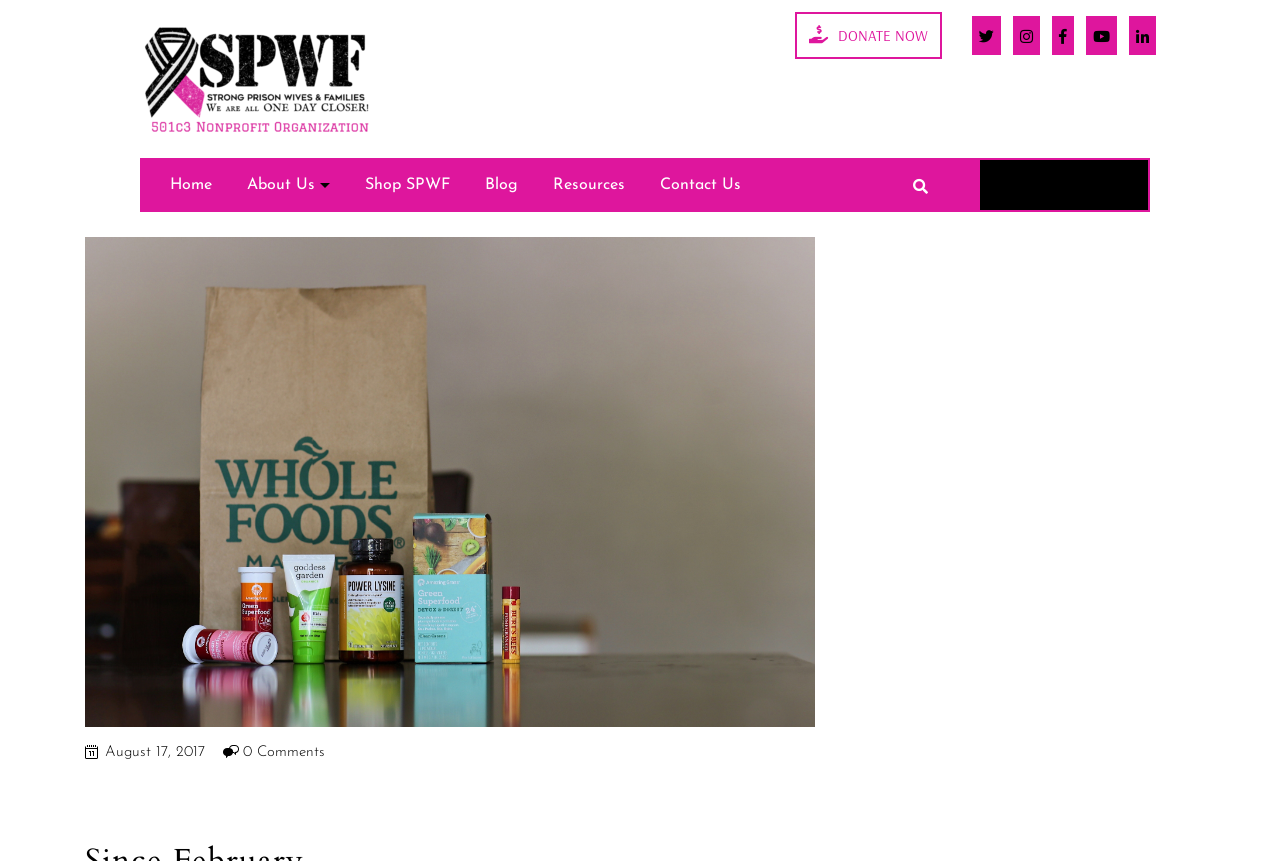Provide the bounding box coordinates of the HTML element this sentence describes: "Contact Us".

[0.516, 0.201, 0.579, 0.229]